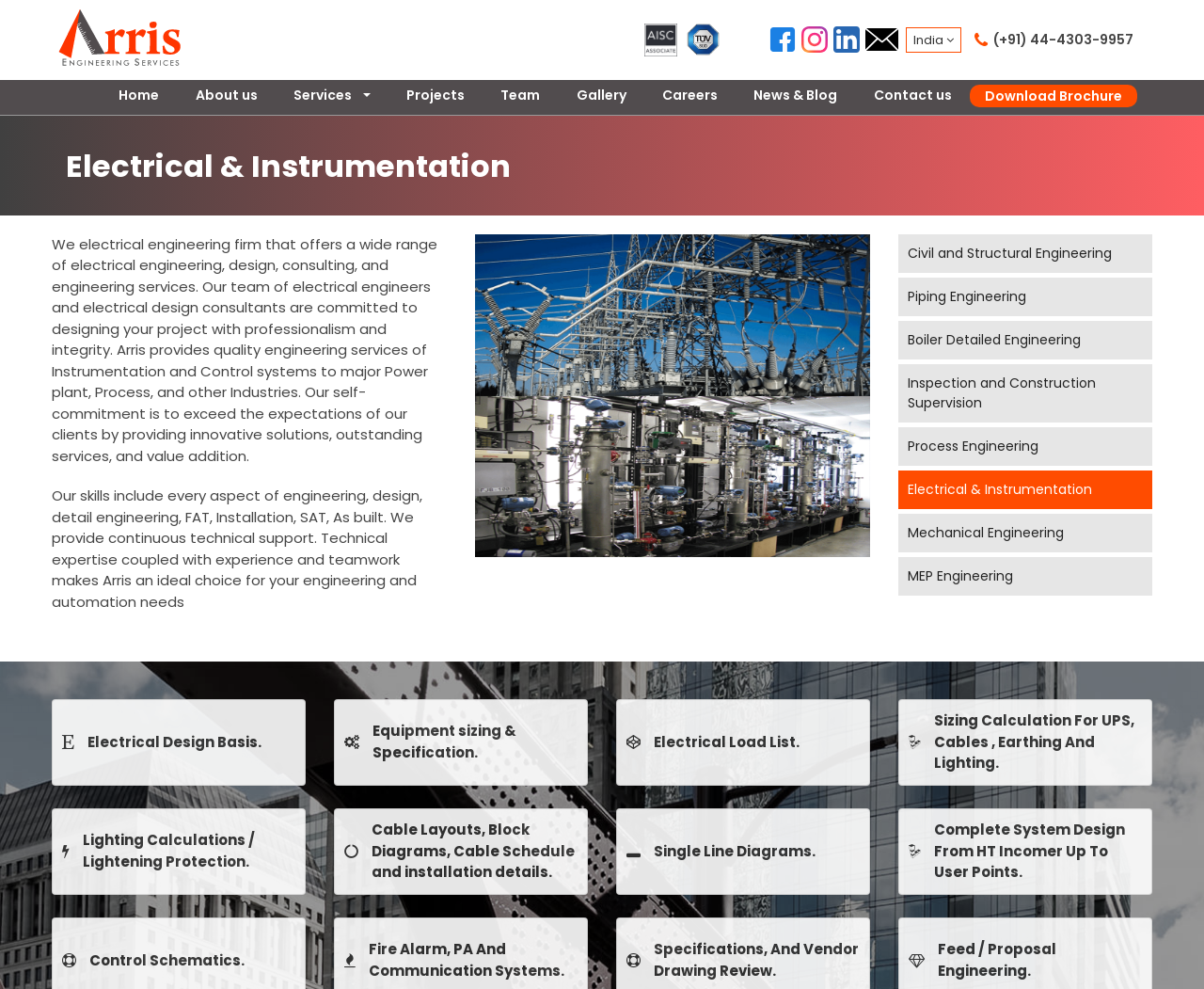Locate the bounding box coordinates of the element that needs to be clicked to carry out the instruction: "go to other version". The coordinates should be given as four float numbers ranging from 0 to 1, i.e., [left, top, right, bottom].

None